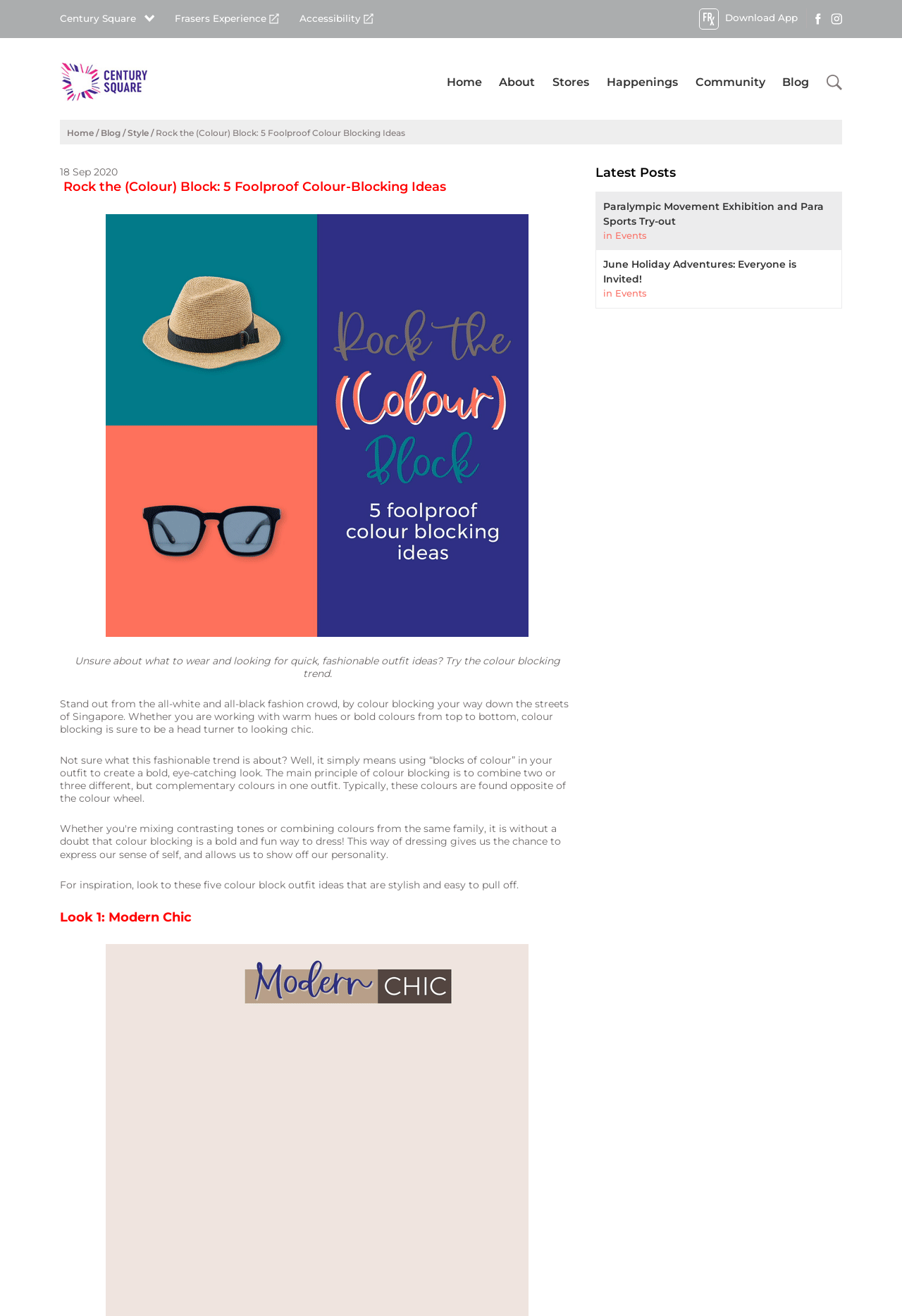What is the format of the dates mentioned on the webpage?
Please craft a detailed and exhaustive response to the question.

The format of the dates mentioned on the webpage can be inferred from the text '18 Sep 2020' which appears on the webpage, suggesting that the format is Day Month Year.